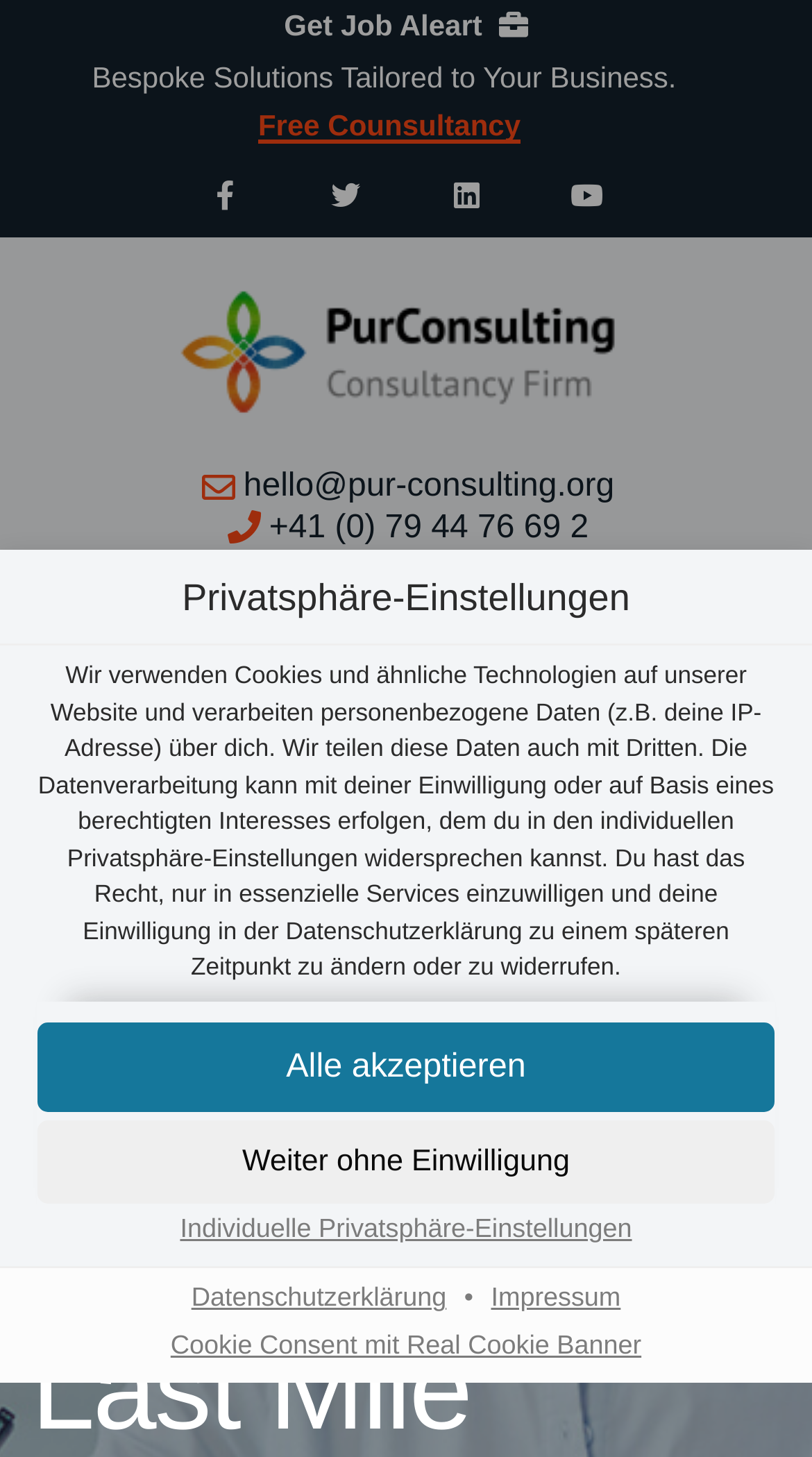Please pinpoint the bounding box coordinates for the region I should click to adhere to this instruction: "Go to the 'about' page".

None